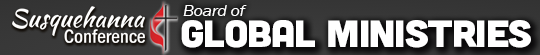What is the purpose of the Board of Global Ministries?
Using the image, respond with a single word or phrase.

Mission work and outreach